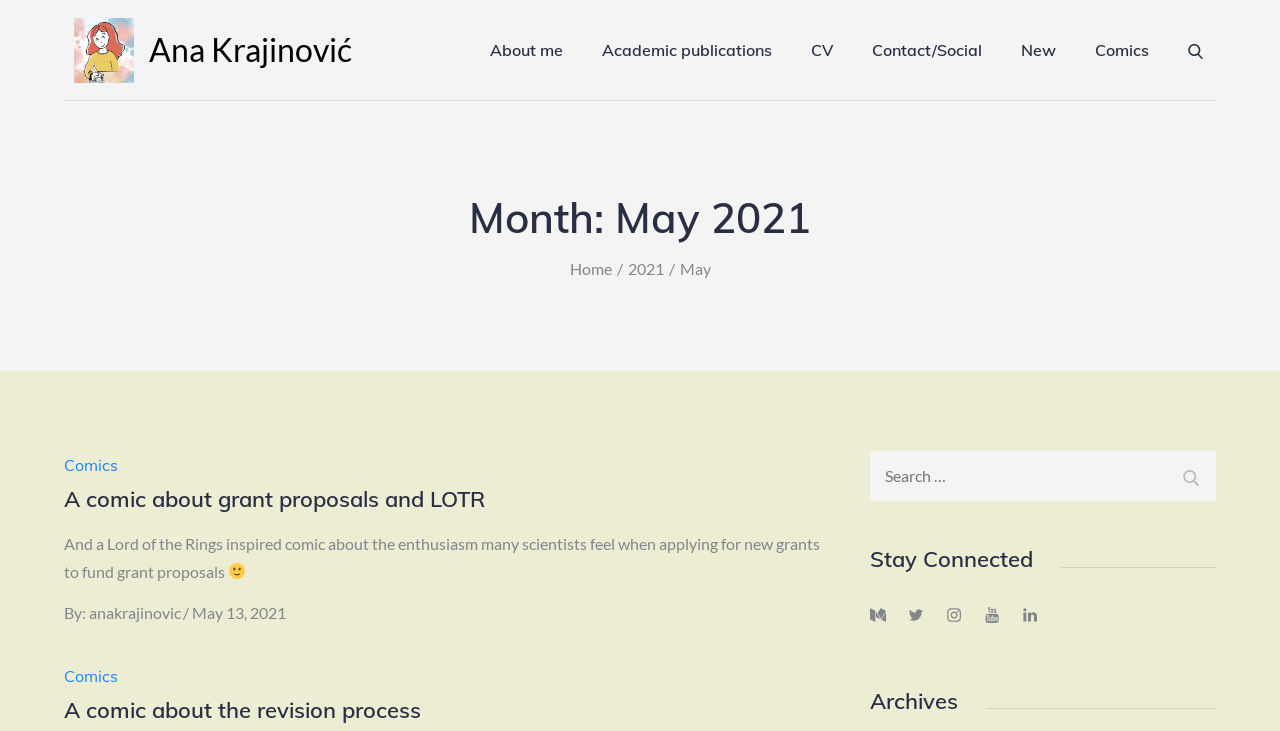What is the main heading of this webpage? Please extract and provide it.

Month: May 2021